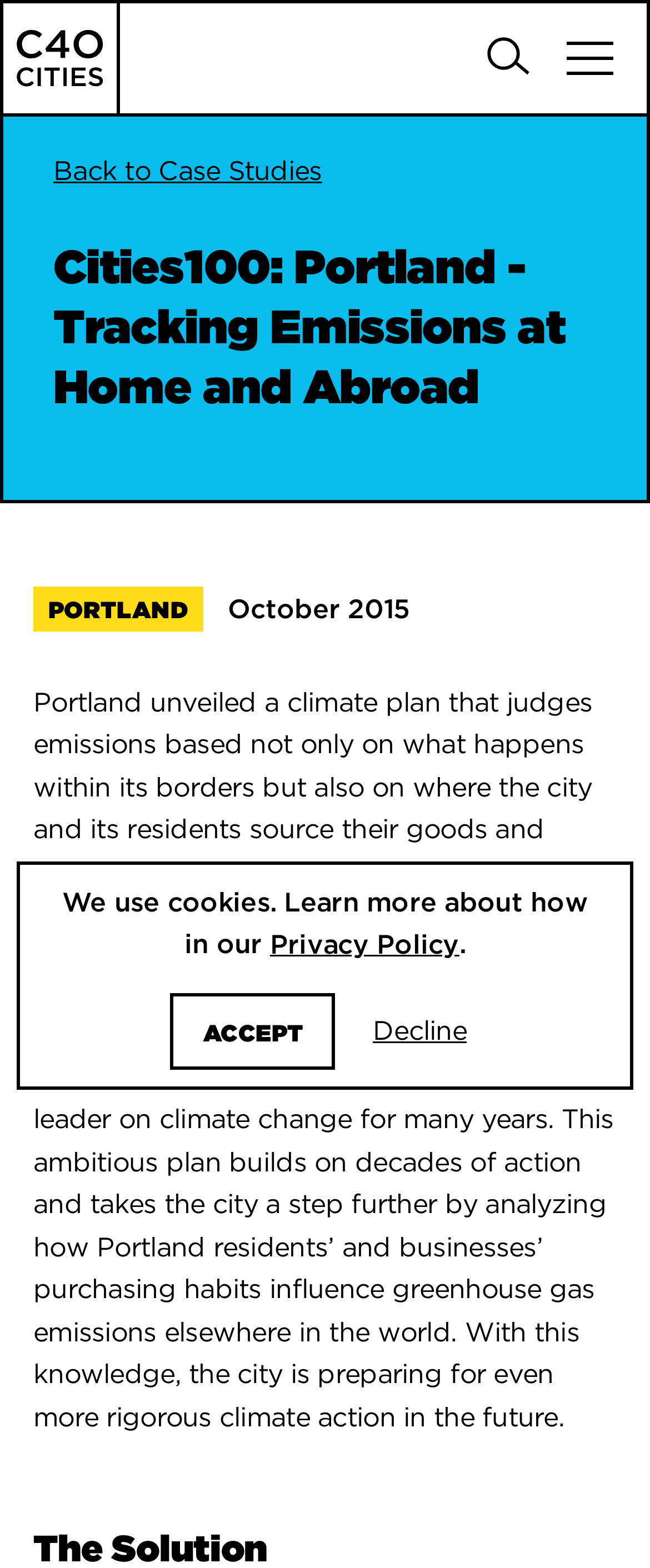Find the bounding box coordinates of the element I should click to carry out the following instruction: "Search for something".

[0.051, 0.093, 0.857, 0.12]